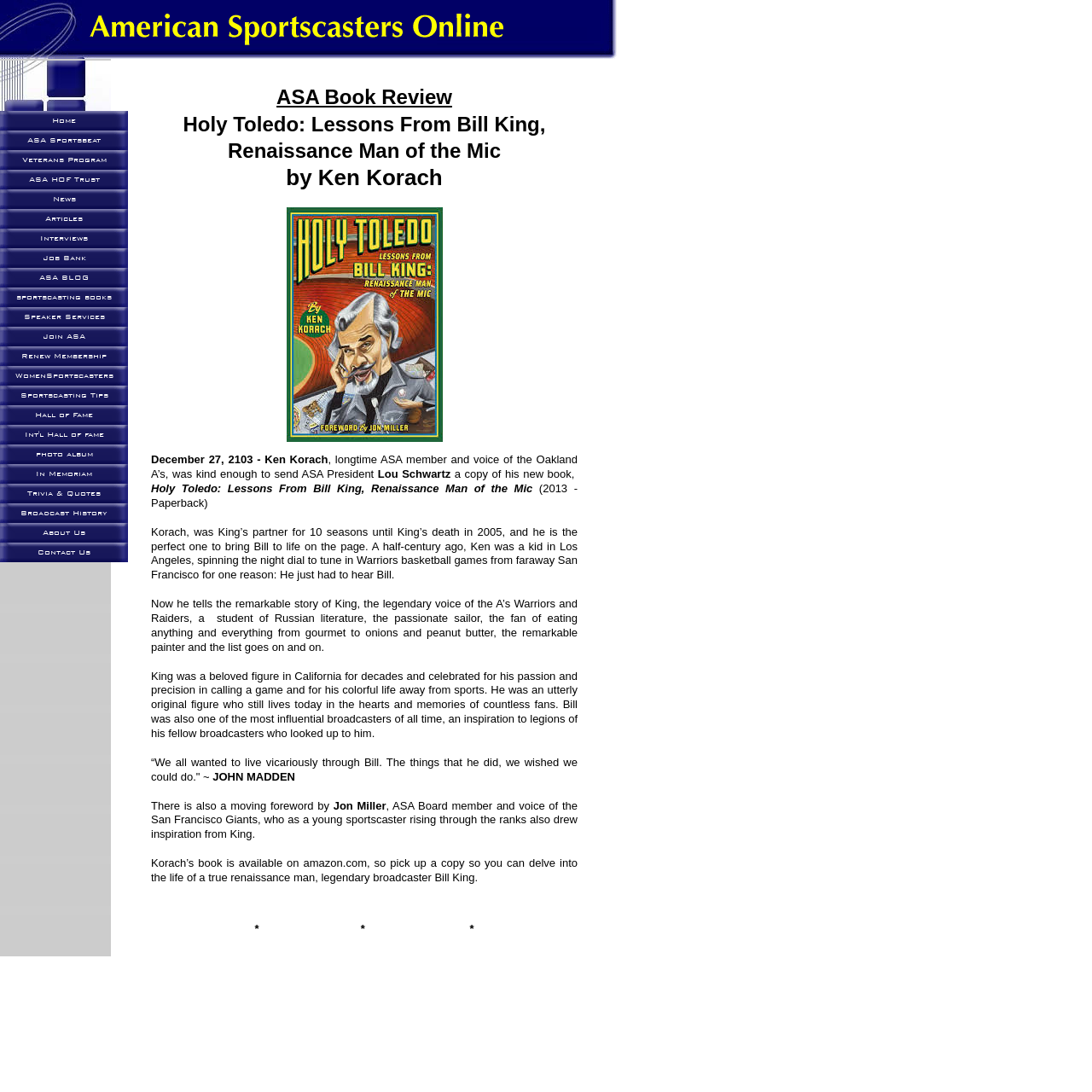Where can the book be purchased?
Please provide a single word or phrase as the answer based on the screenshot.

Amazon.com